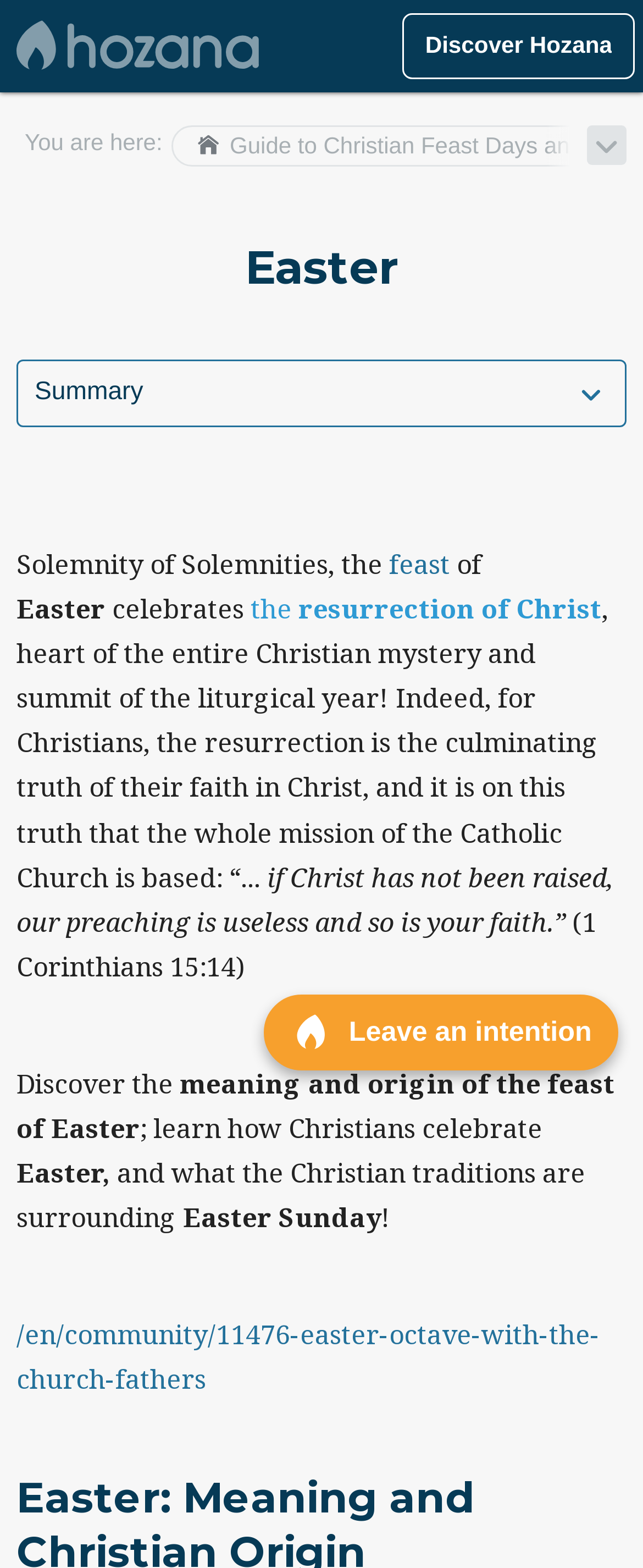What is the resurrection of Christ?
Answer with a single word or phrase by referring to the visual content.

Heart of Christian mystery